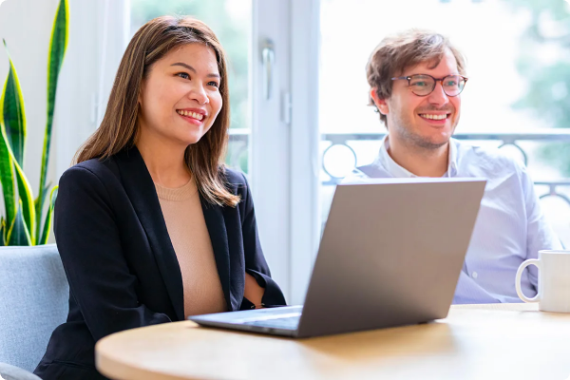Provide a thorough description of the image.

The image depicts a professional setting where two individuals are engaged in a discussion. The woman, dressed in a black blazer over a light top, is smiling warmly, suggesting a positive atmosphere. She is seated beside a laptop on a wooden table, indicating collaboration or a meeting in progress. The man next to her, wearing glasses and a light blue shirt, is also smiling, contributing to the friendly and open vibe of the scene. Behind them, large windows allow natural light to pour in, and a decorative plant adds a touch of greenery, enhancing the inviting and dynamic ambiance of the workspace. This image reflects the effective teamwork involved in navigating legal and compliance matters, exemplifying a modern, professional environment.